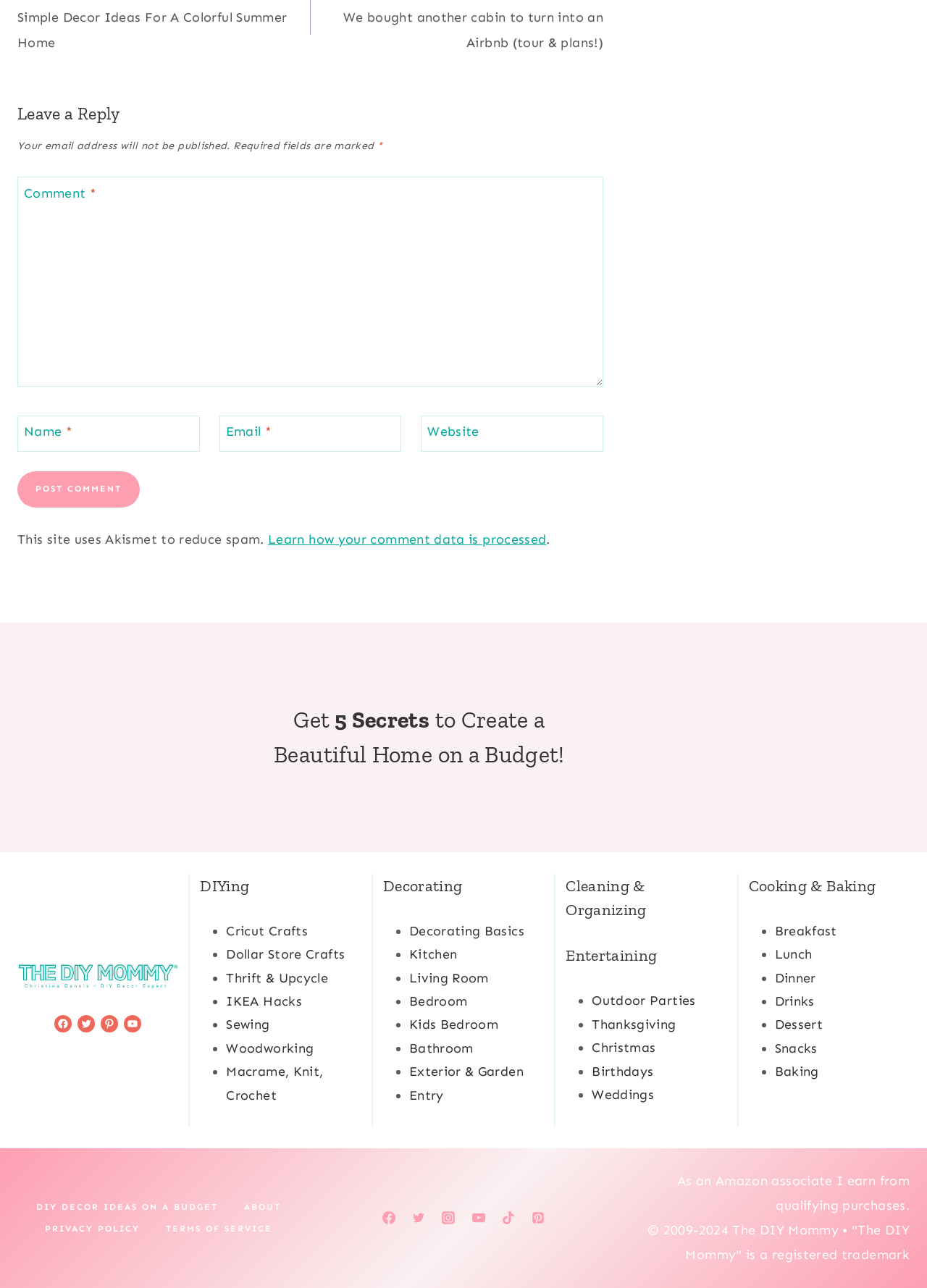Give the bounding box coordinates for the element described by: "Macrame, Knit, Crochet".

[0.244, 0.826, 0.349, 0.856]